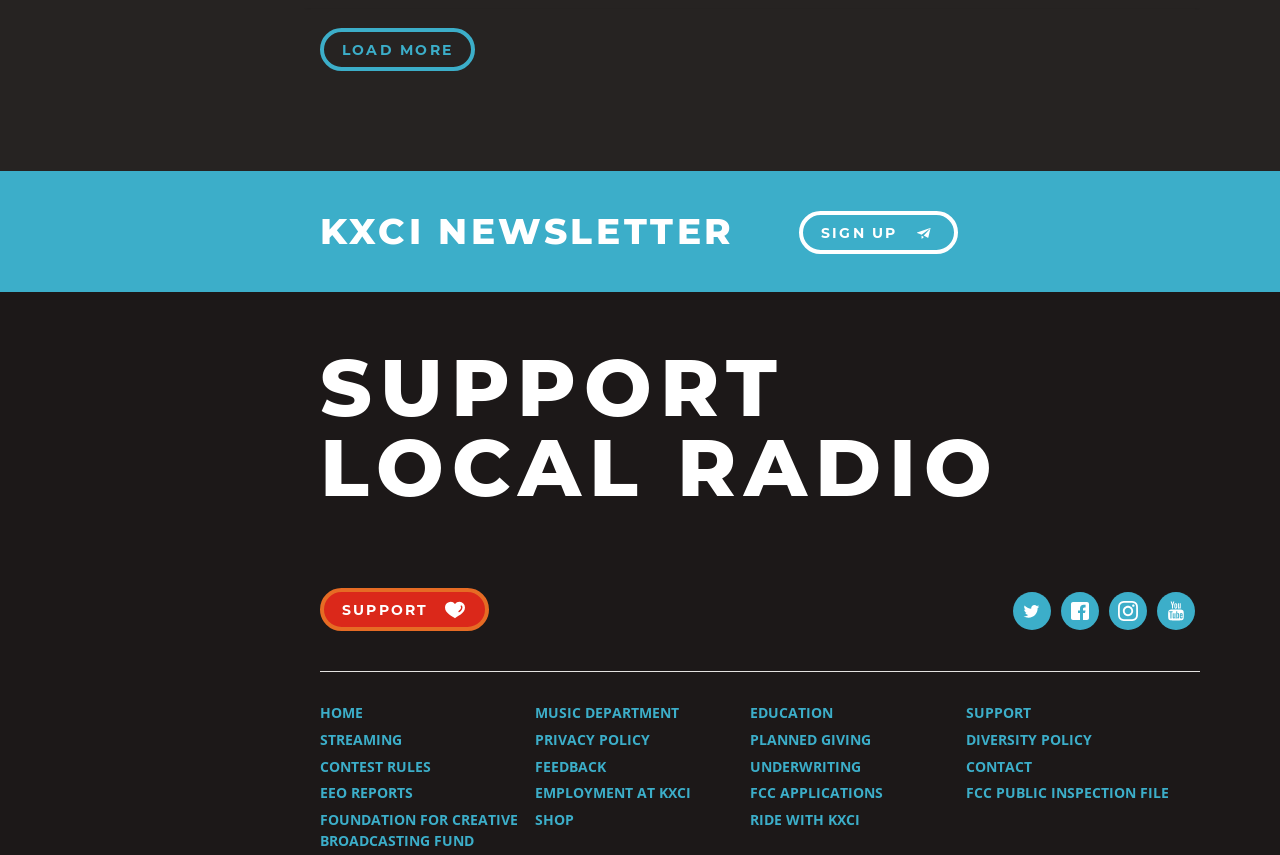Locate the bounding box coordinates of the clickable area needed to fulfill the instruction: "View music department".

[0.418, 0.818, 0.583, 0.849]